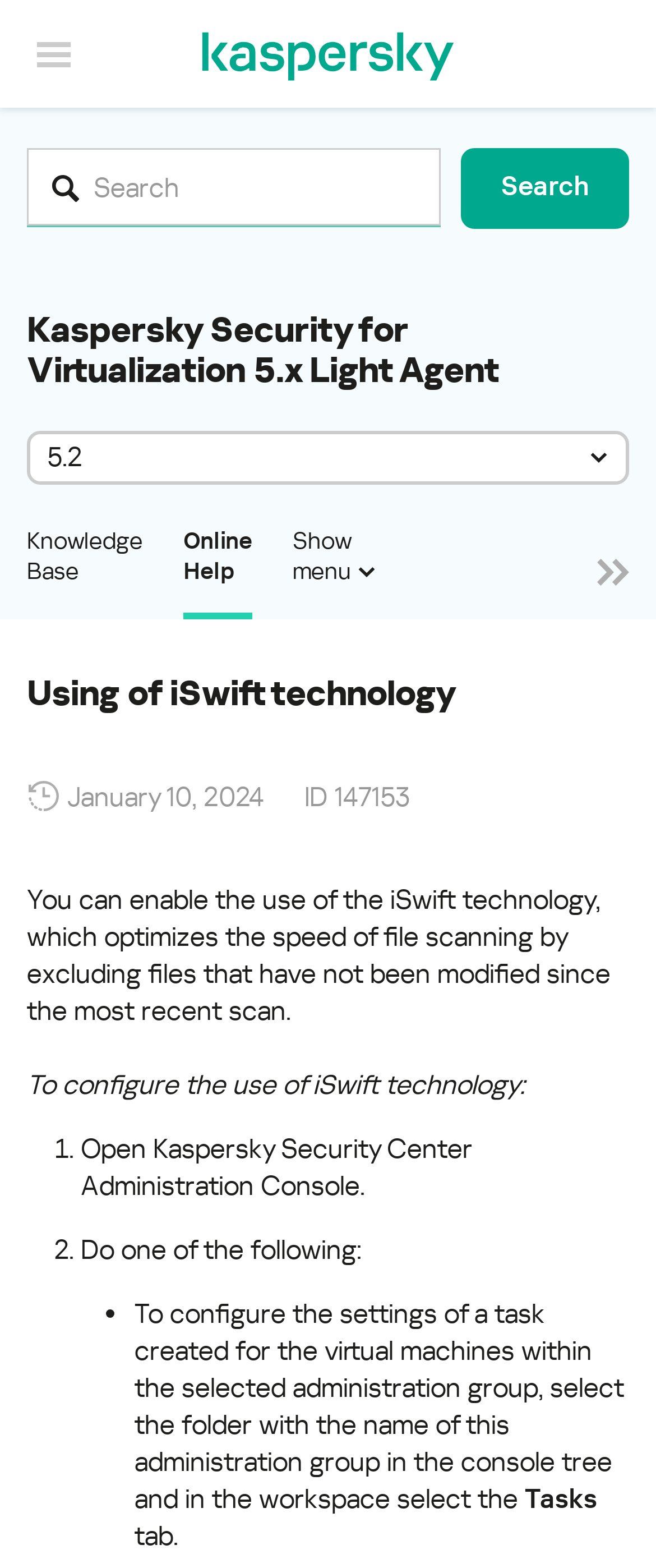What is the purpose of the 'Tasks' tab?
Based on the visual content, answer with a single word or a brief phrase.

Configure task settings